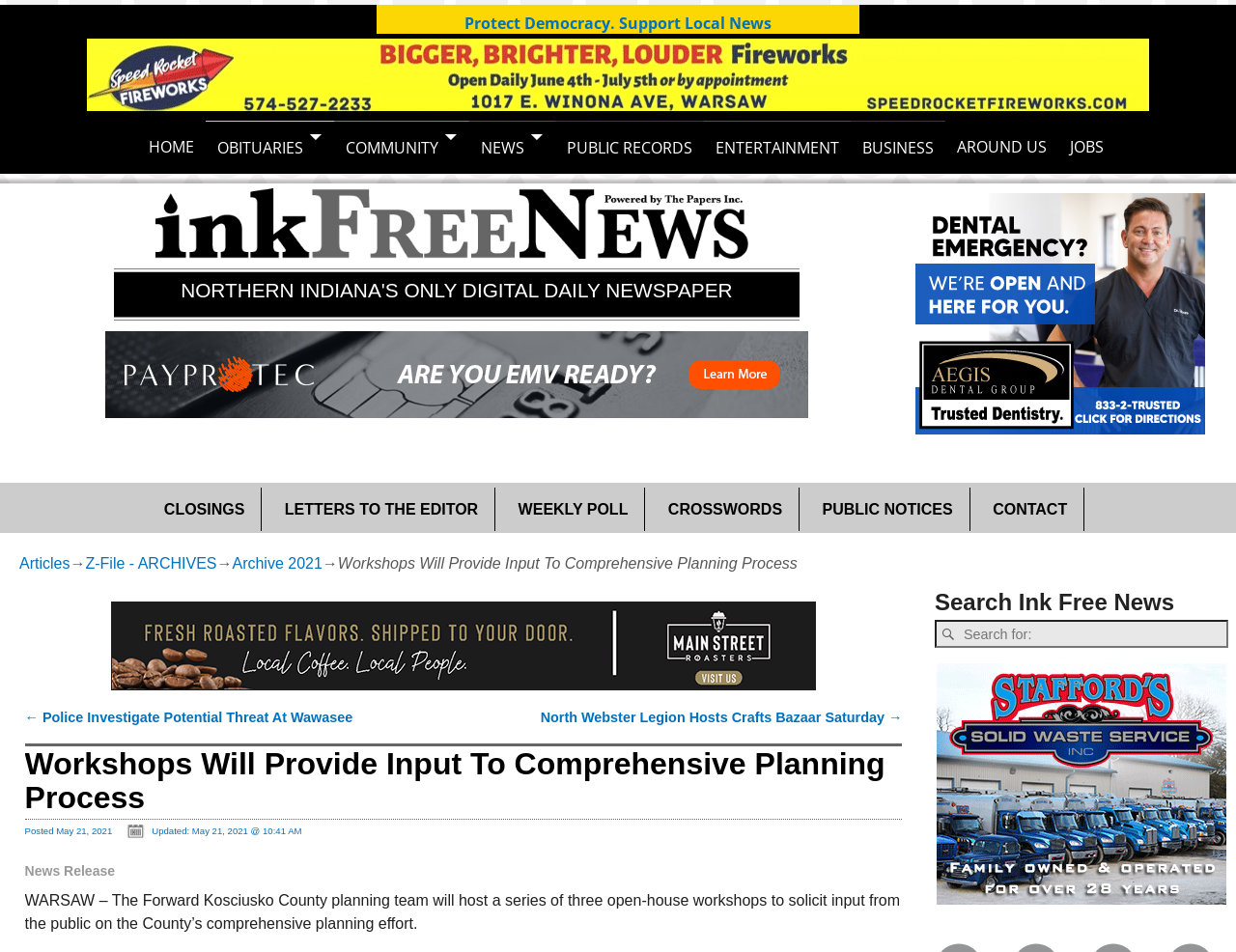Generate a thorough caption that explains the contents of the webpage.

This webpage appears to be a news article from InkFreeNews.com. At the top, there is a navigation menu with links to various sections of the website, including "HOME", "OBITUARIES", "COMMUNITY", "NEWS", and others. Below the navigation menu, there is a large advertisement.

The main content of the webpage is an article titled "Workshops Will Provide Input To Comprehensive Planning Process". The article is divided into sections, with a heading "Post navigation" at the top. Below the heading, there are links to previous and next articles.

The main body of the article is a news release from the Forward Kosciusko County planning team, which announces a series of three open-house workshops to solicit input from the public on the County's comprehensive planning effort. The article is accompanied by a small image of the Ink Free News logo.

On the right side of the webpage, there is a search bar with a magnifying glass icon. Below the search bar, there are several links to other sections of the website, including "CLOSINGS", "LETTERS TO THE EDITOR", and "CONTACT".

Throughout the webpage, there are several advertisements, including three iframe advertisements and a link to "Protect Democracy. Support Local News". At the very bottom of the webpage, there is a footer section with links to "Archive 2021" and "Z-File - ARCHIVES".